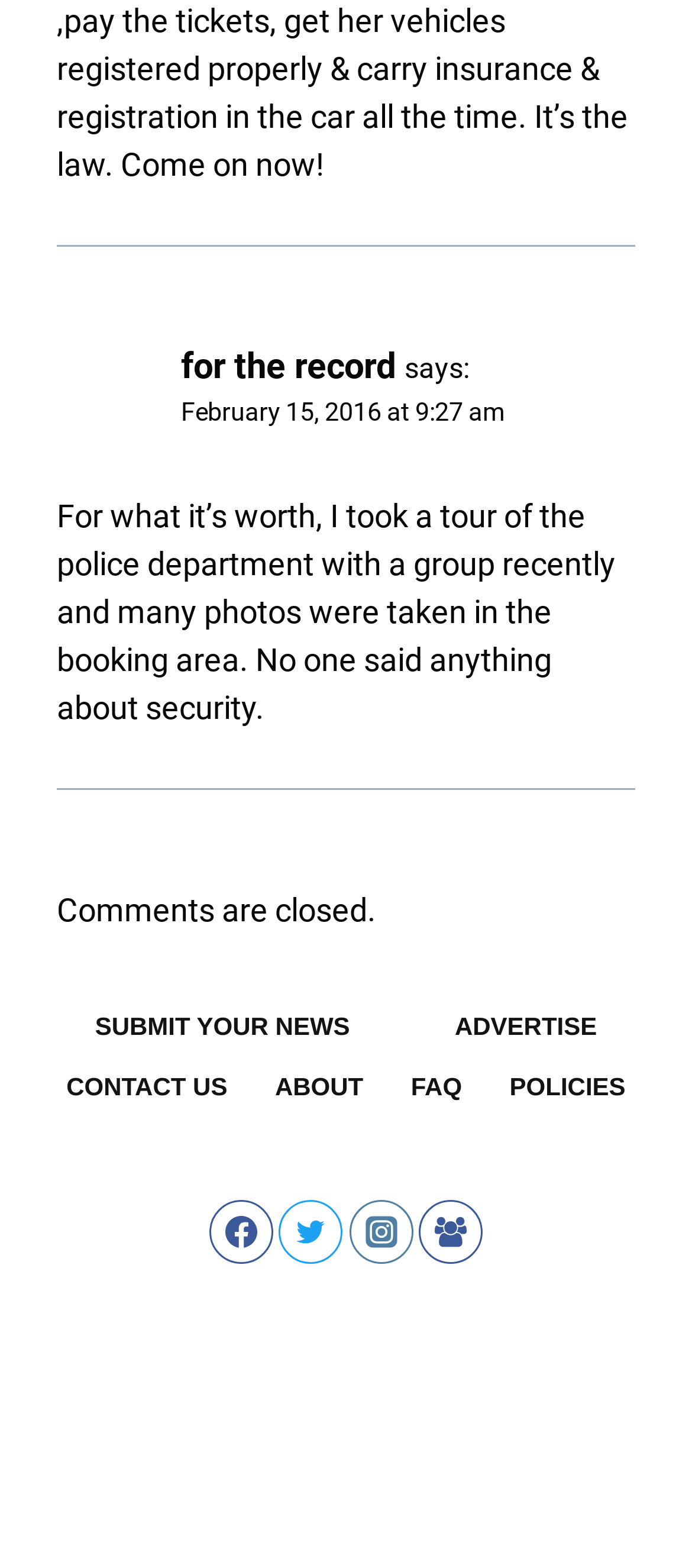How many navigation links are there?
Based on the image content, provide your answer in one word or a short phrase.

6